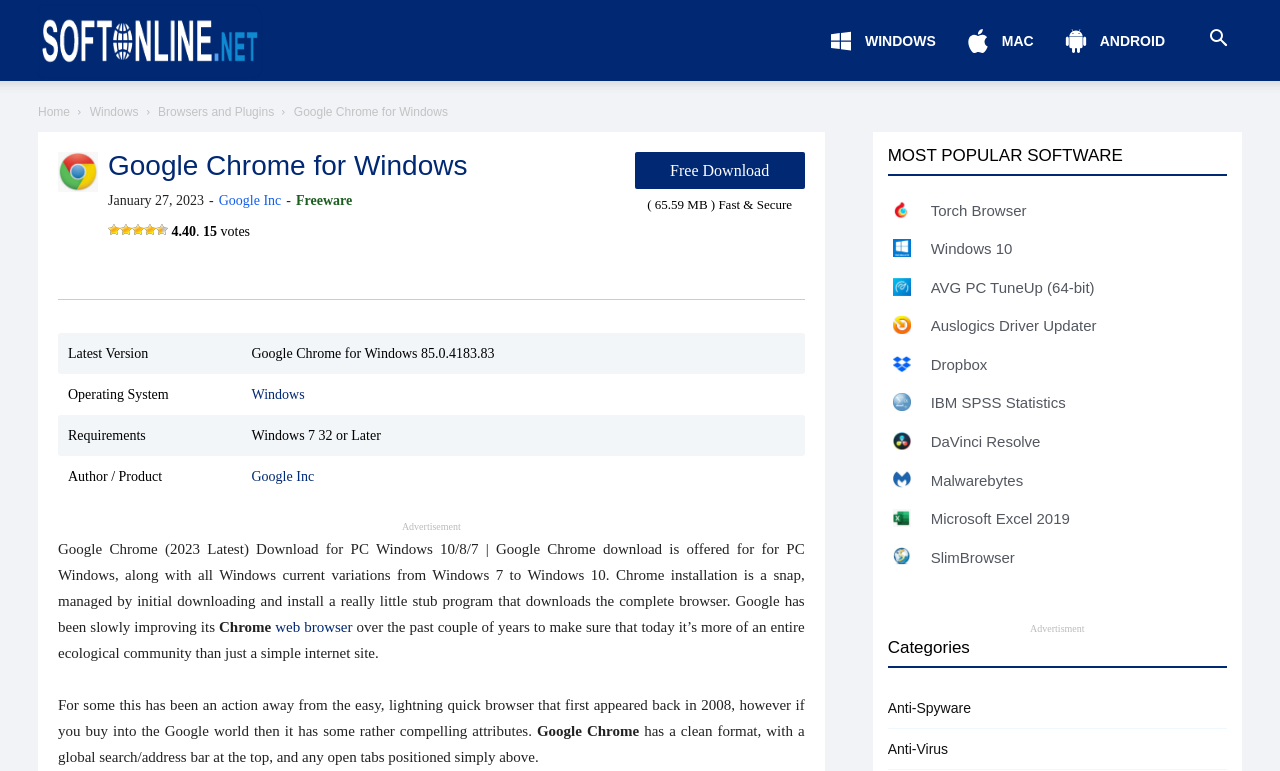Describe all the visual and textual components of the webpage comprehensively.

This webpage is about Google Chrome download for PC Windows. At the top, there is a button with a icon and a link to "Softonline.Net" with an image. Below that, there are three links to "WINDOWS", "MAC", and "ANDROID" with corresponding images. 

On the left side, there is a navigation menu with links to "Home", "Windows", and "Browsers and Plugins". 

The main content of the webpage is about Google Chrome for Windows. There is a heading "Google Chrome for Windows" followed by a figure with a link to "Google Chrome" and an image. Below that, there is a time stamp "January 27, 2023" and information about the software, including the author "Google Inc", rating "4.40" with 15 votes, and a link to "Free Download". 

There are also several links to social media platforms and a section with system requirements, operating system, and author/product information. 

Below the main content, there is a section with a heading "MOST POPULAR SOFTWARE" that lists several popular software, including Torch Browser, Windows 10 ISO Download, AVG PC TuneUp, Auslogics Driver Updater, Dropbox for Windows, and IBM SPSS Statistics for Windows, each with a link and an image.